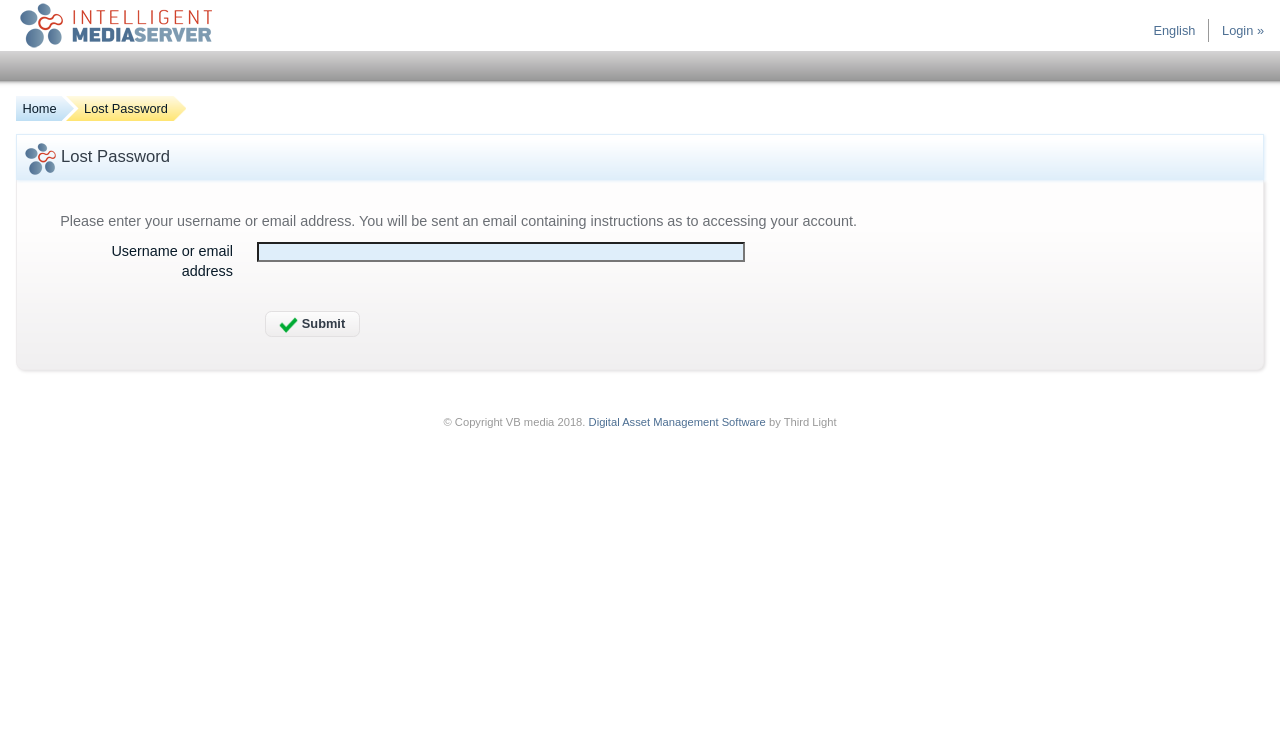Based on the element description, predict the bounding box coordinates (top-left x, top-left y, bottom-right x, bottom-right y) for the UI element in the screenshot: Digital Asset Management Software

[0.46, 0.569, 0.598, 0.585]